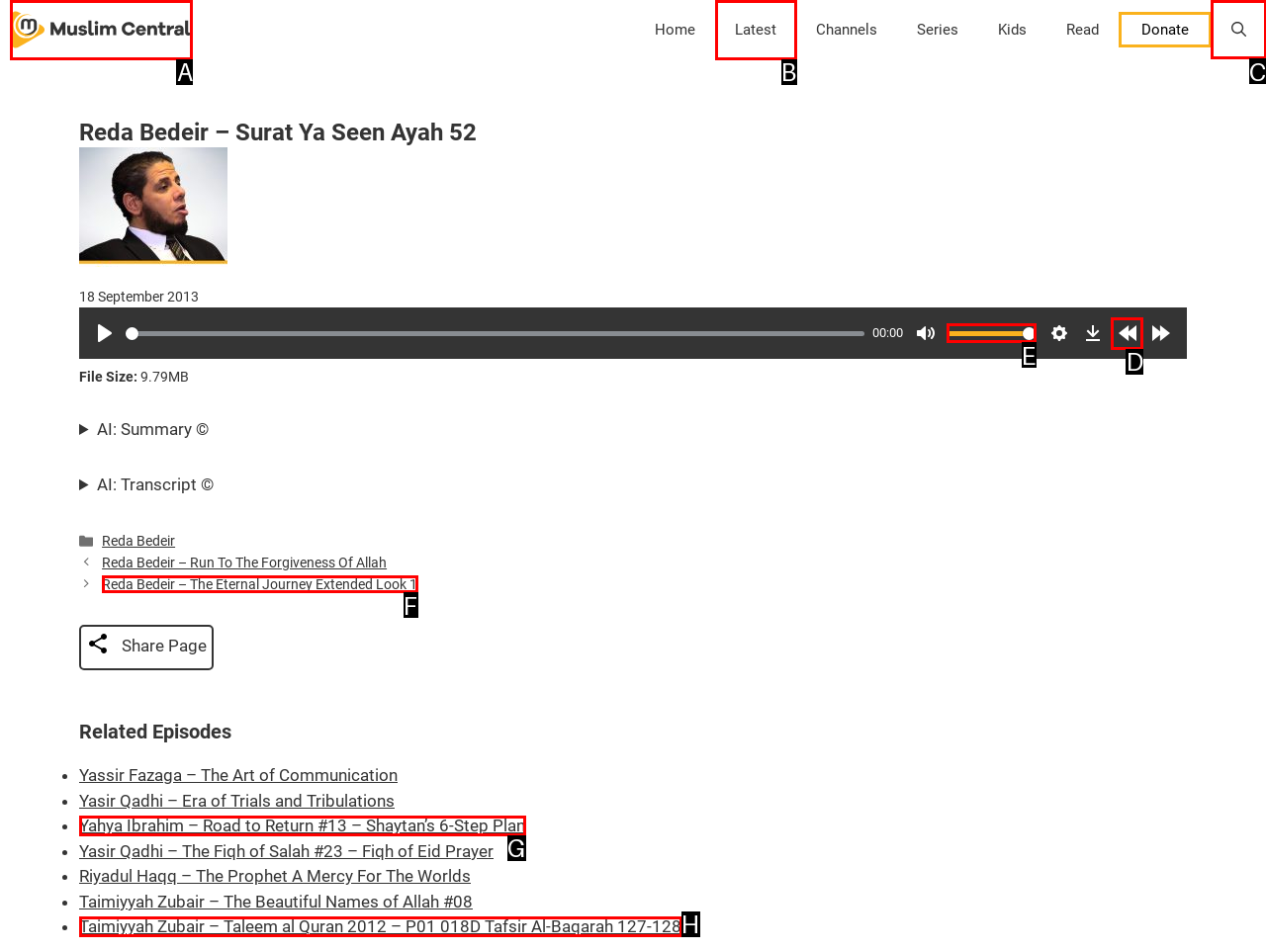Which UI element should you click on to achieve the following task: Open the search bar? Provide the letter of the correct option.

C